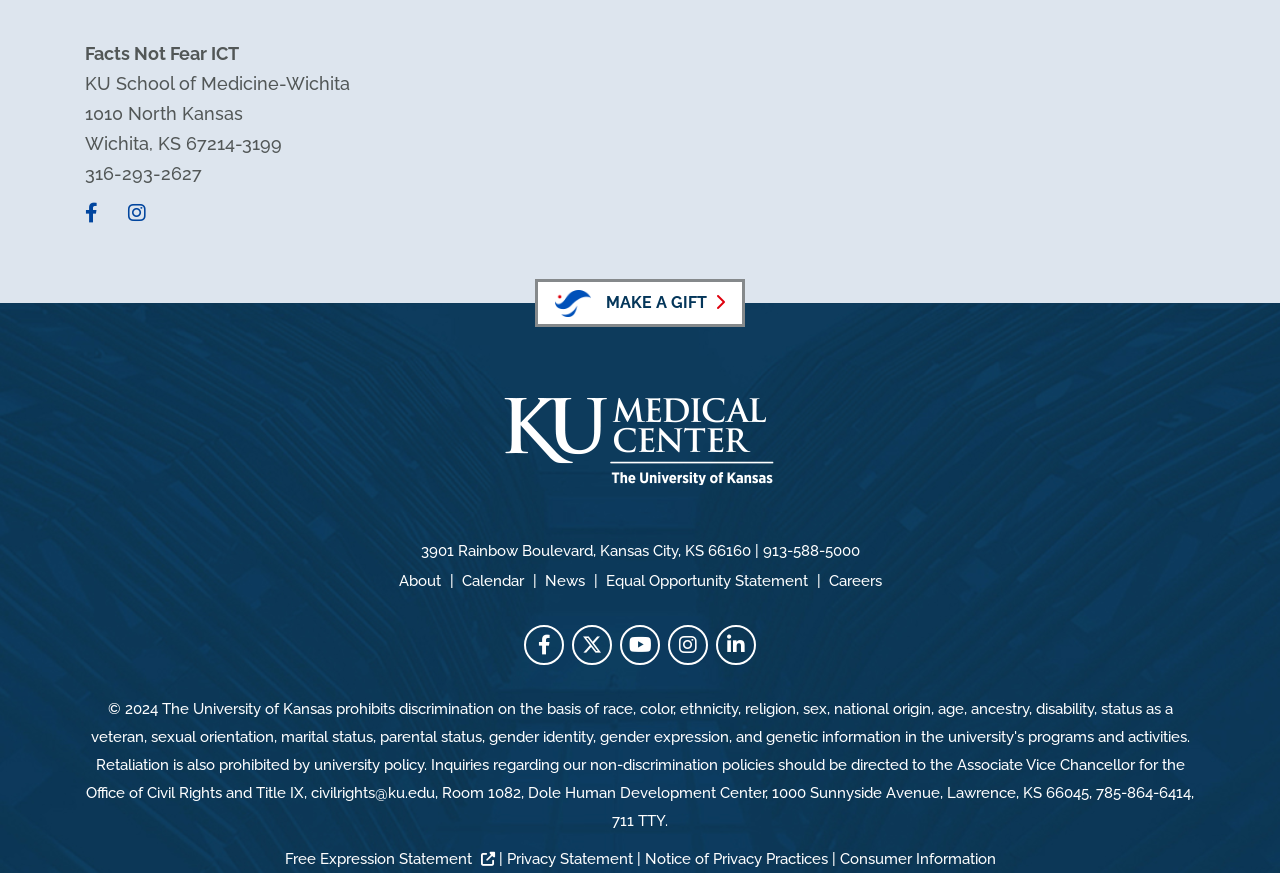What is the purpose of the 'MAKE A GIFT' link?
Give a detailed response to the question by analyzing the screenshot.

The 'MAKE A GIFT' link is likely used to make a donation to the school, as it is a common phrase used in fundraising contexts.